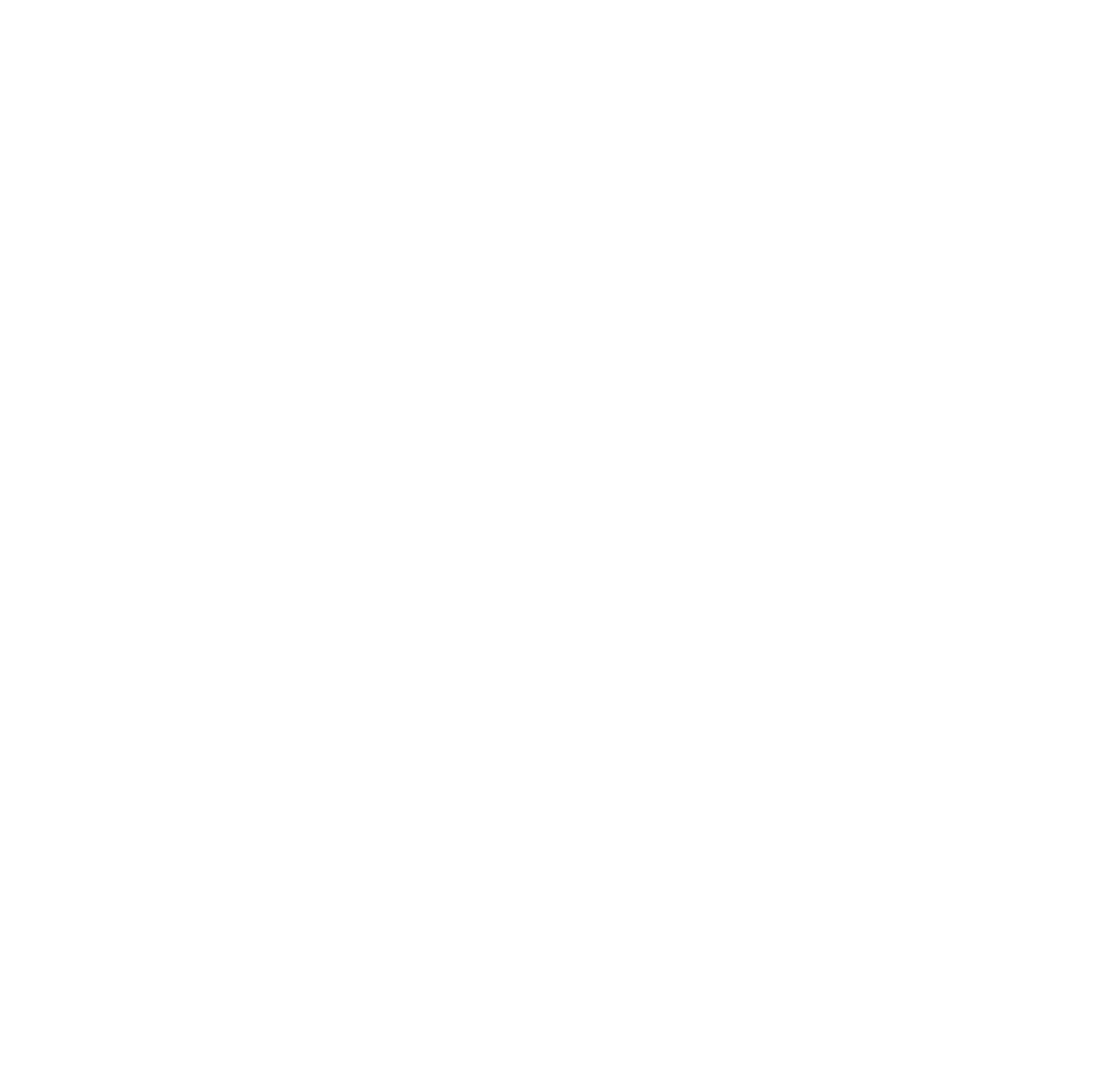Determine the bounding box coordinates of the area to click in order to meet this instruction: "Buy Kuná Napo Amazonas 71% BIO 60g".

[0.059, 0.368, 0.253, 0.649]